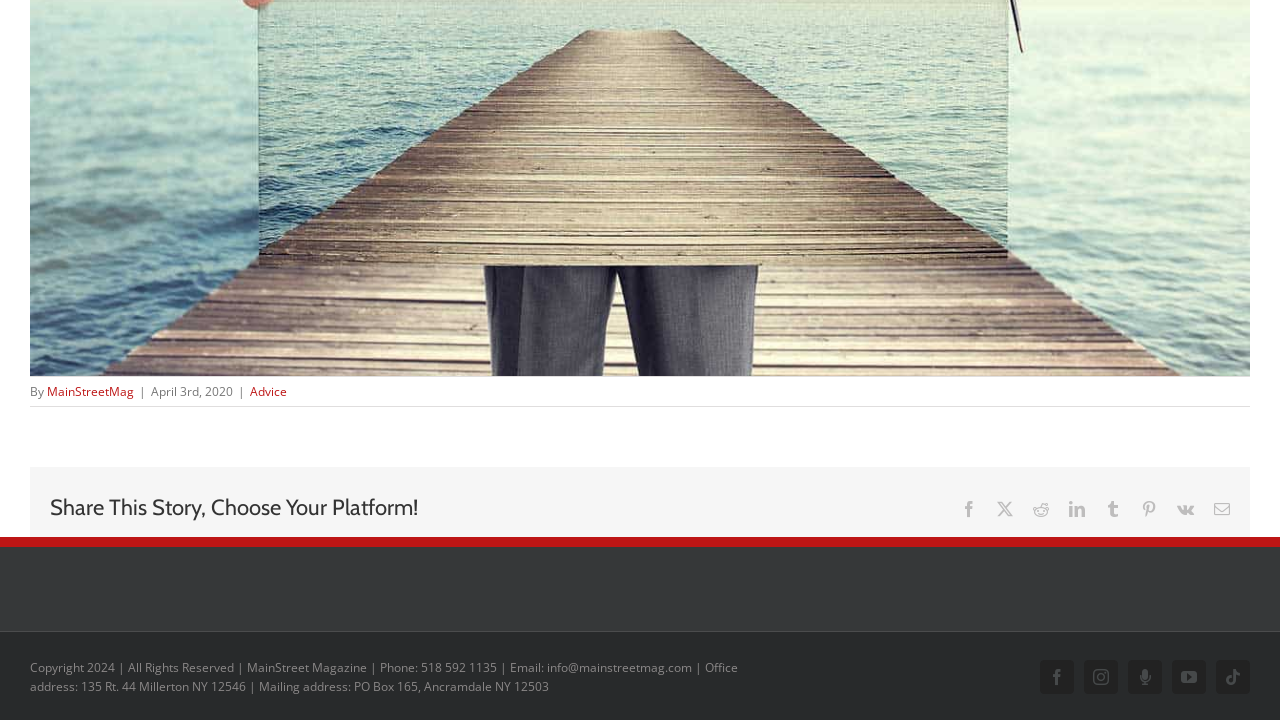Locate the bounding box coordinates of the clickable part needed for the task: "Watch MainStreet Magazine on YouTube".

[0.916, 0.917, 0.942, 0.964]